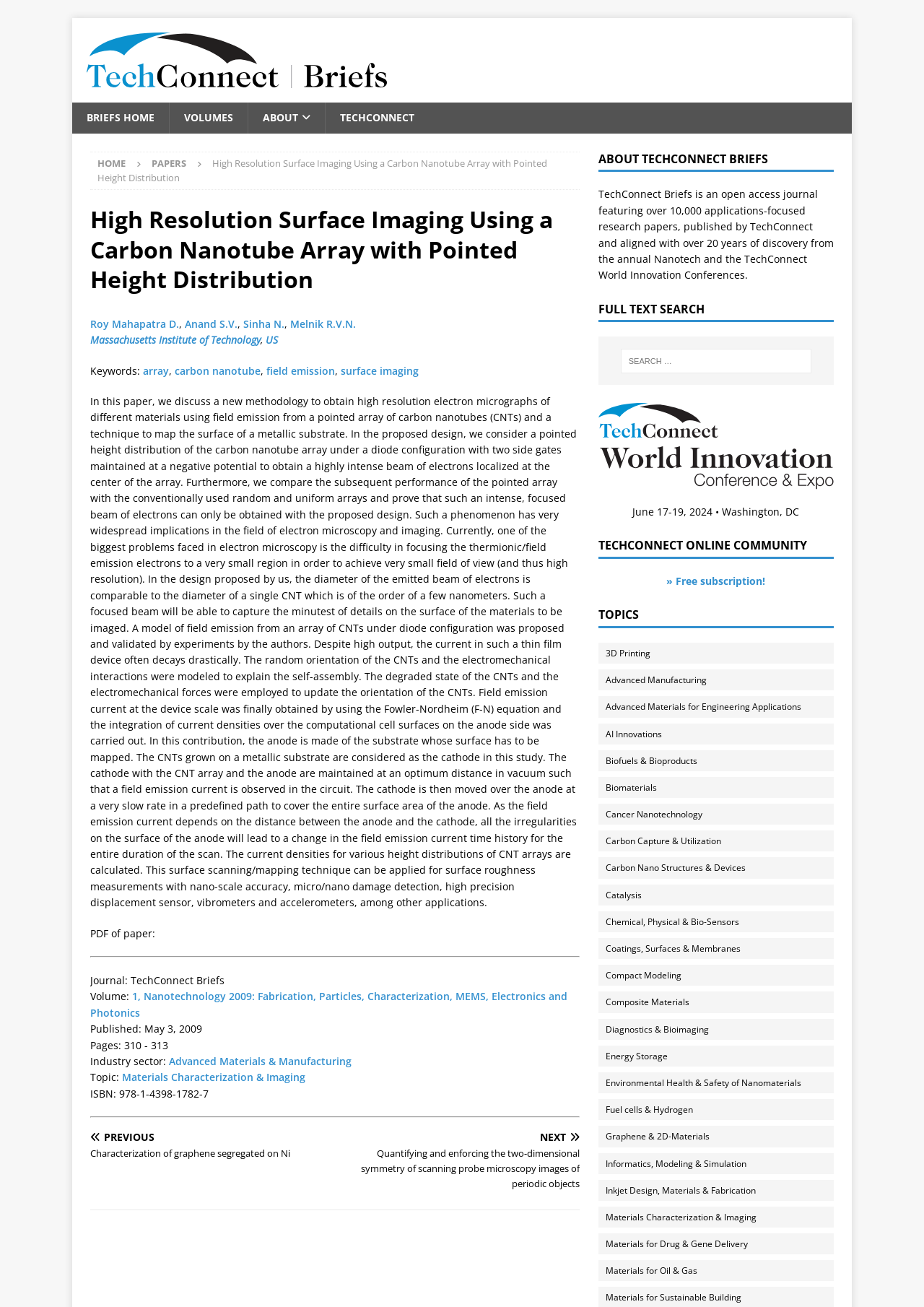Could you specify the bounding box coordinates for the clickable section to complete the following instruction: "Search for a paper"?

[0.647, 0.258, 0.902, 0.295]